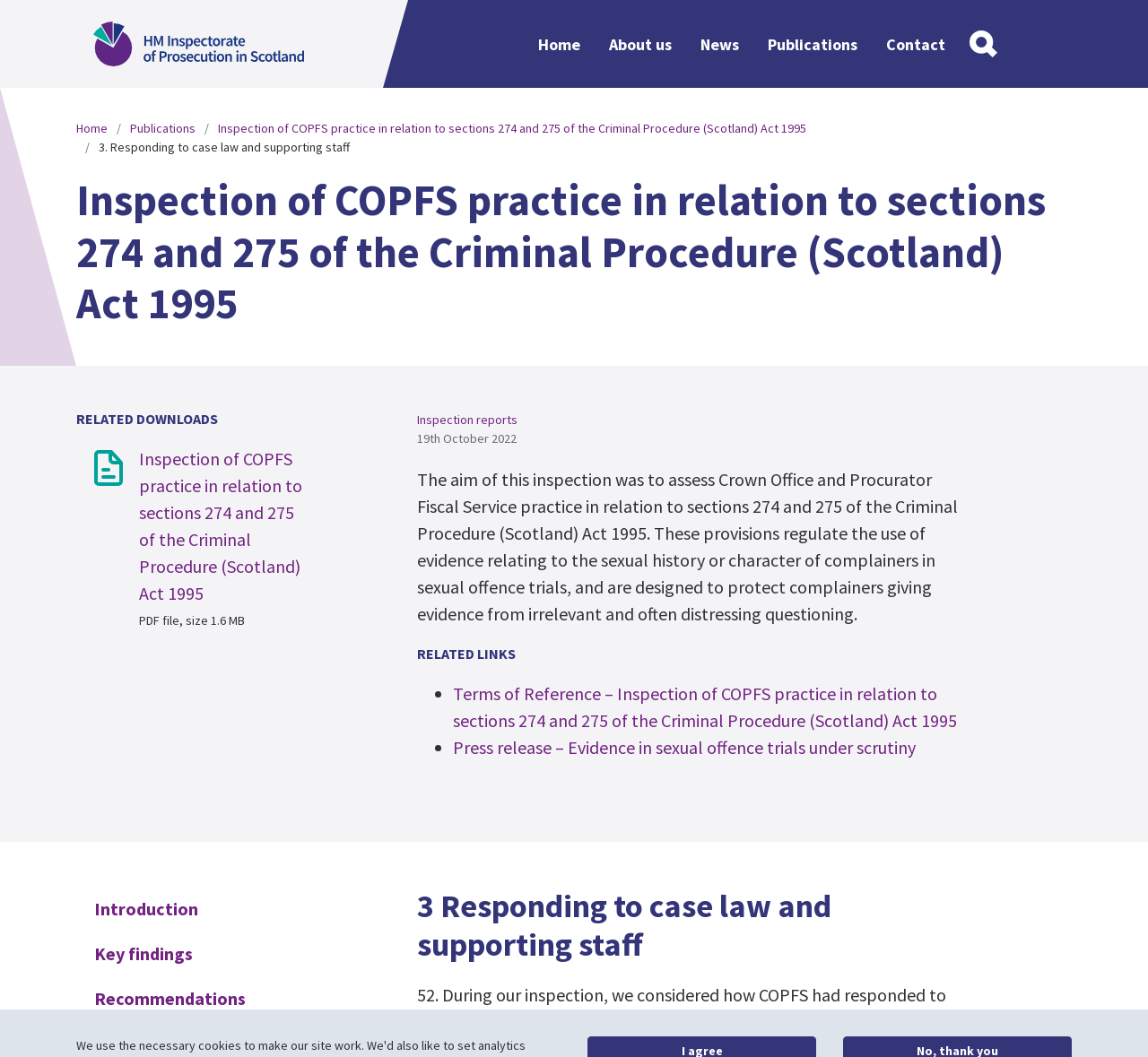Using the webpage screenshot and the element description Contact, determine the bounding box coordinates. Specify the coordinates in the format (top-left x, top-left y, bottom-right x, bottom-right y) with values ranging from 0 to 1.

[0.759, 0.02, 0.836, 0.063]